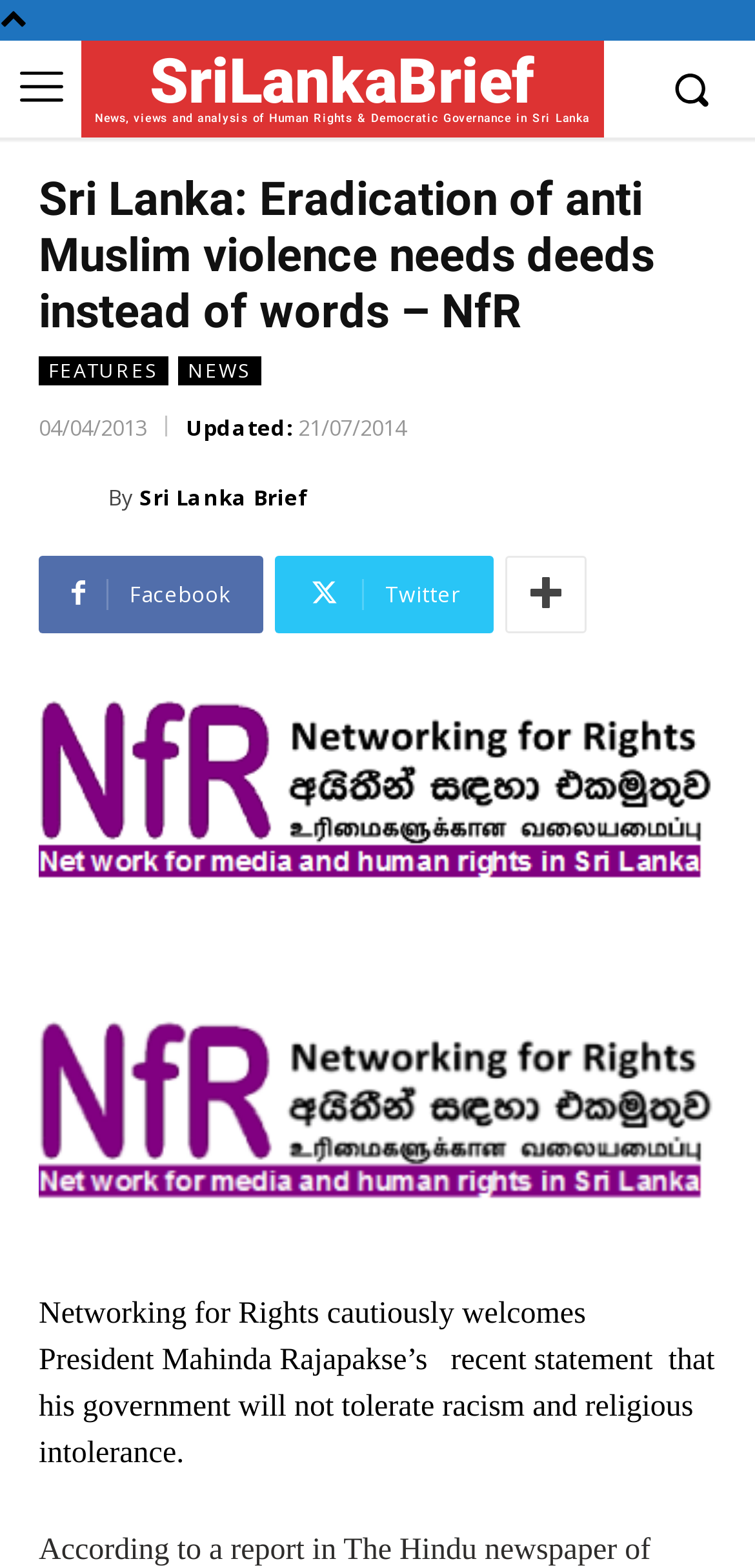Pinpoint the bounding box coordinates of the clickable element needed to complete the instruction: "view Resume". The coordinates should be provided as four float numbers between 0 and 1: [left, top, right, bottom].

None